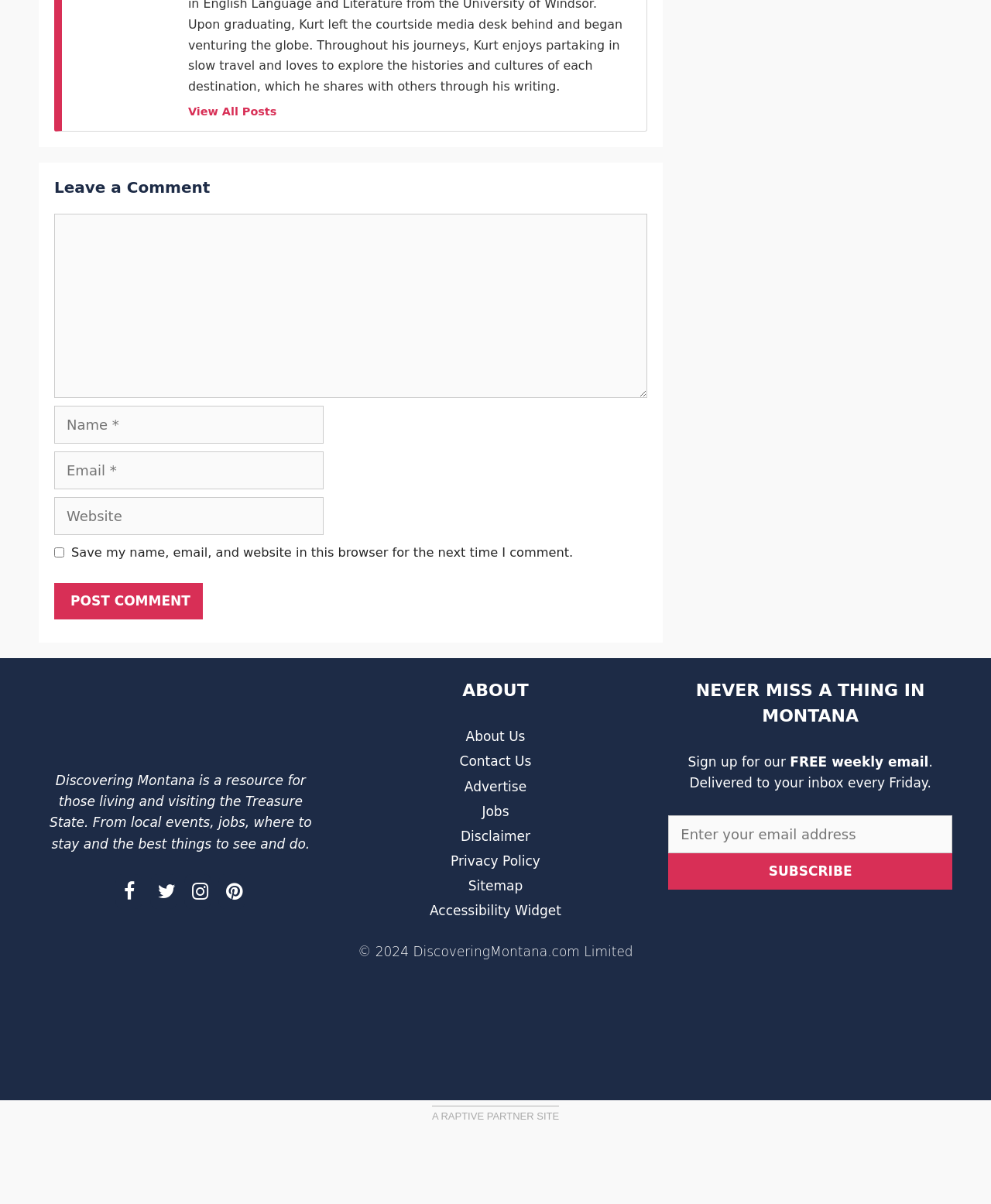Given the description: "View All Posts", determine the bounding box coordinates of the UI element. The coordinates should be formatted as four float numbers between 0 and 1, [left, top, right, bottom].

[0.19, 0.084, 0.279, 0.102]